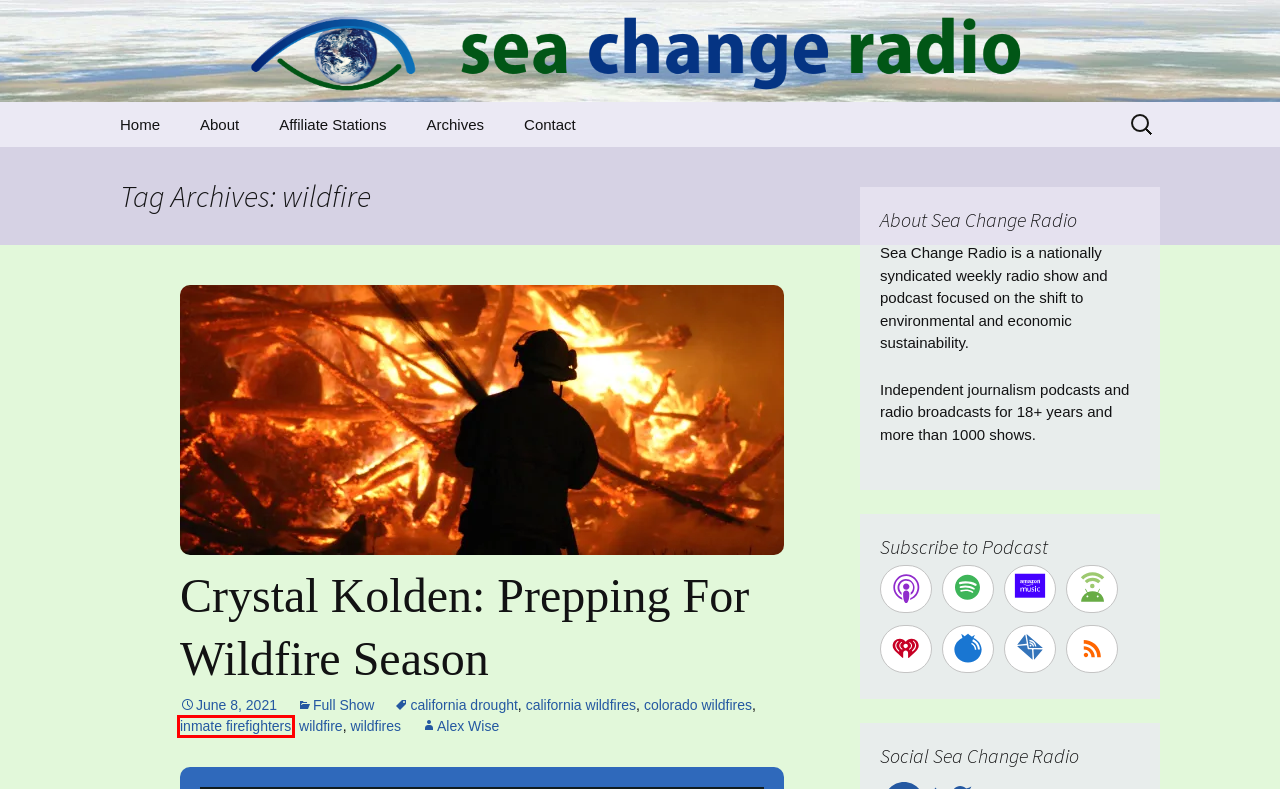Review the webpage screenshot provided, noting the red bounding box around a UI element. Choose the description that best matches the new webpage after clicking the element within the bounding box. The following are the options:
A. Contact — Sea Change Radio
B. Sea Change Radio
C. california wildfires Archives — Sea Change Radio
D. colorado wildfires Archives — Sea Change Radio
E. california drought Archives — Sea Change Radio
F. wildfires Archives — Sea Change Radio
G. inmate firefighters Archives — Sea Change Radio
H. Full Show Archives — Sea Change Radio

G